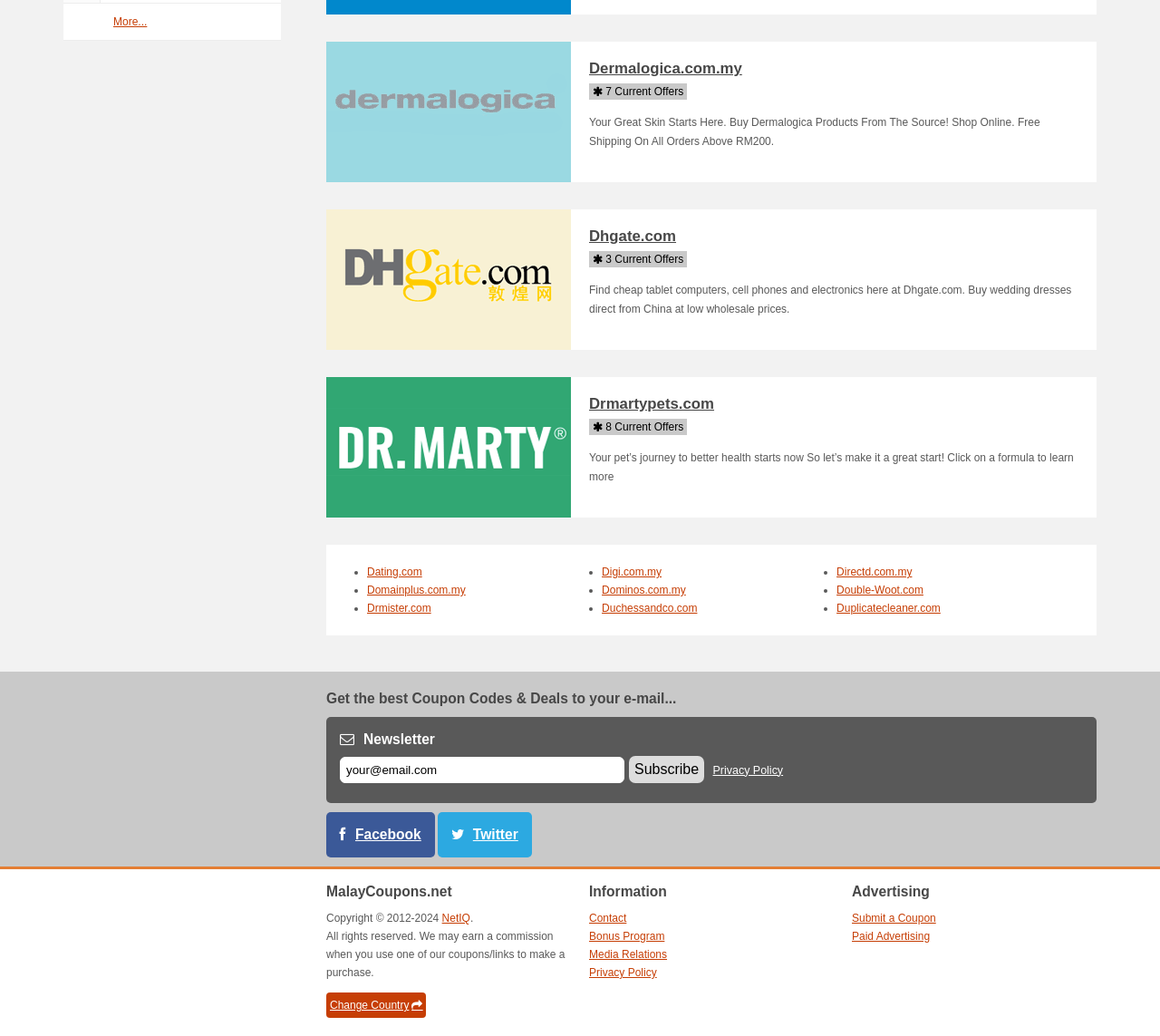Identify the bounding box coordinates for the UI element mentioned here: "Digi.com.my". Provide the coordinates as four float values between 0 and 1, i.e., [left, top, right, bottom].

[0.519, 0.546, 0.57, 0.558]